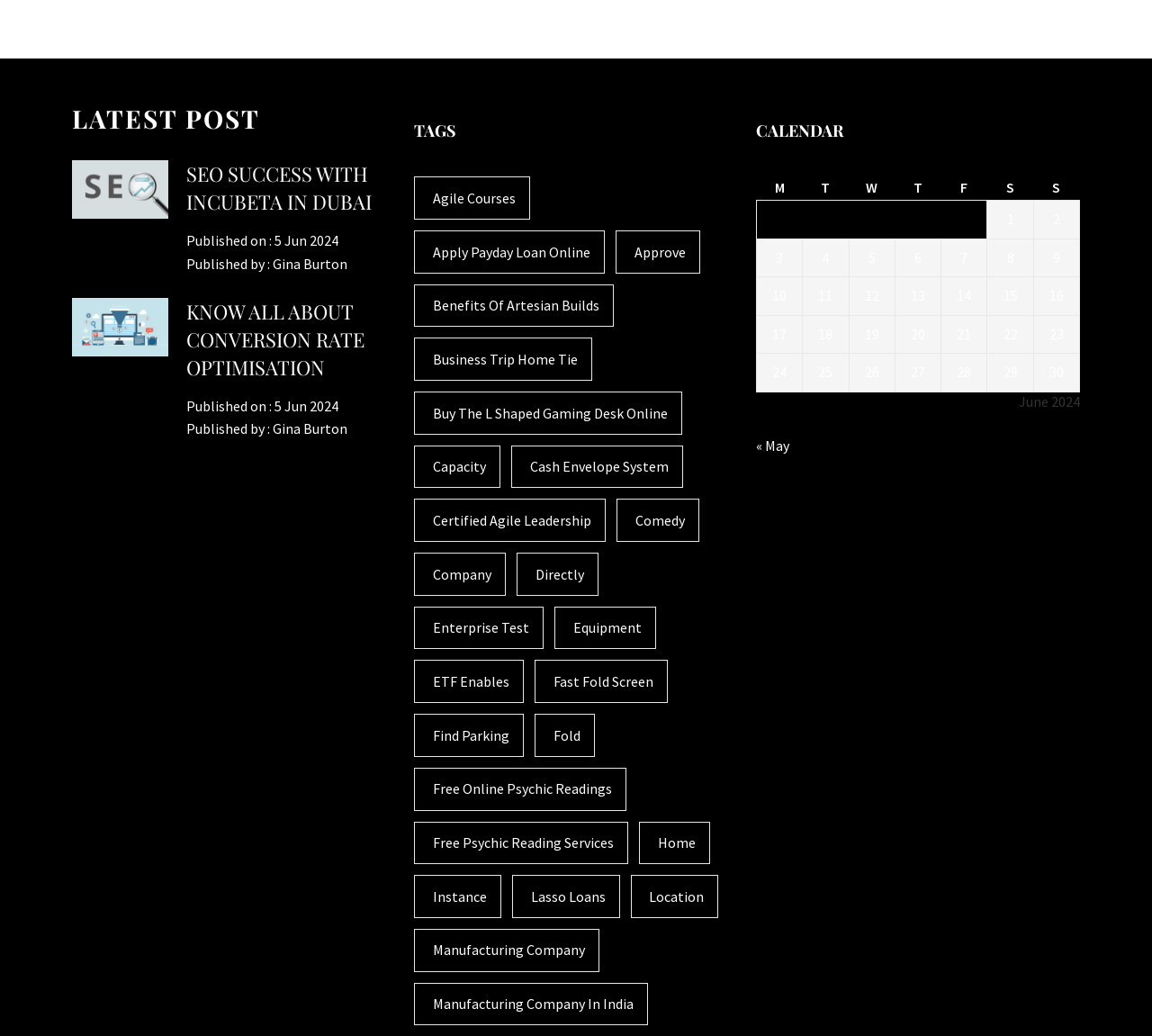What is the purpose of the calendar section?
Using the image, give a concise answer in the form of a single word or short phrase.

To display June 2024 calendar